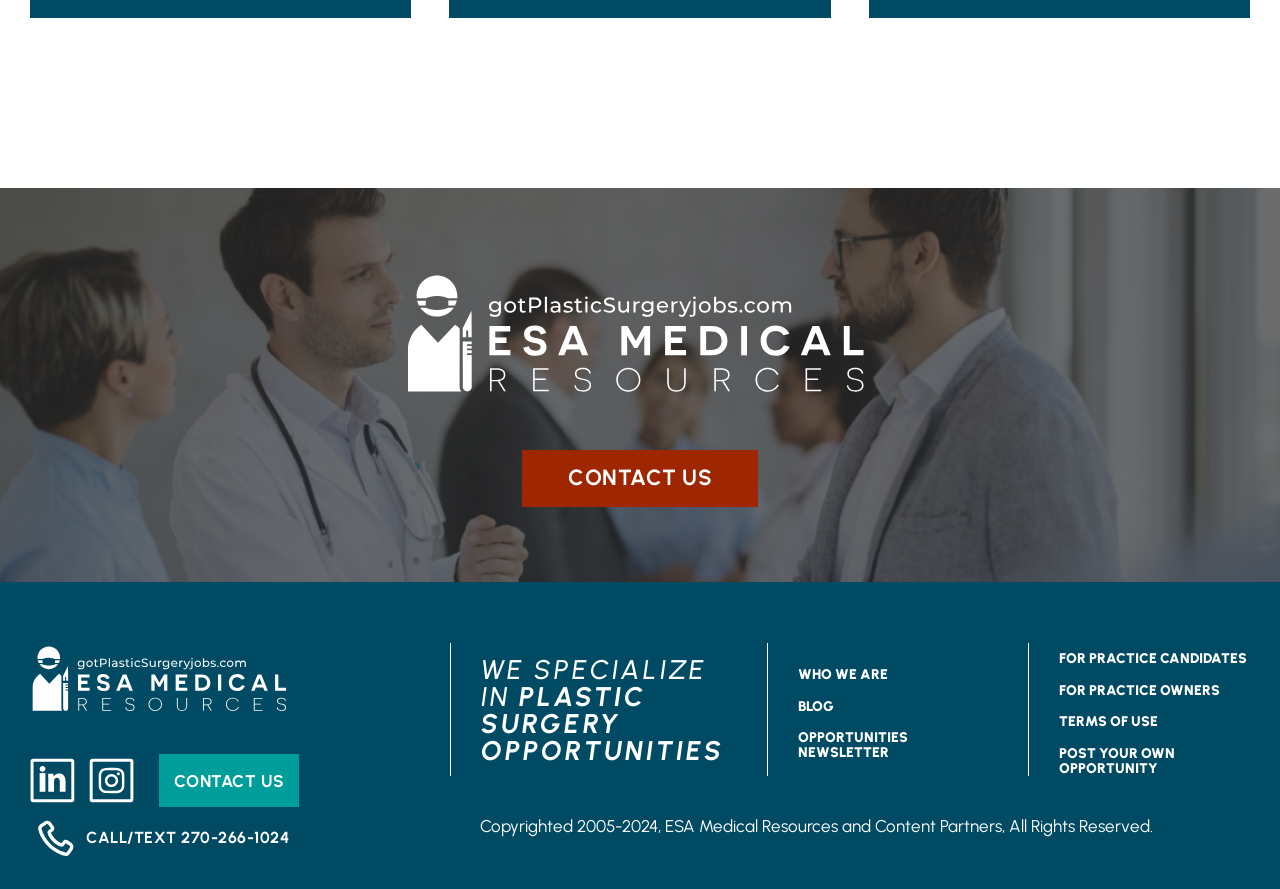How can I contact the company?
Using the image, answer in one word or phrase.

Call/Text 270-266-1024